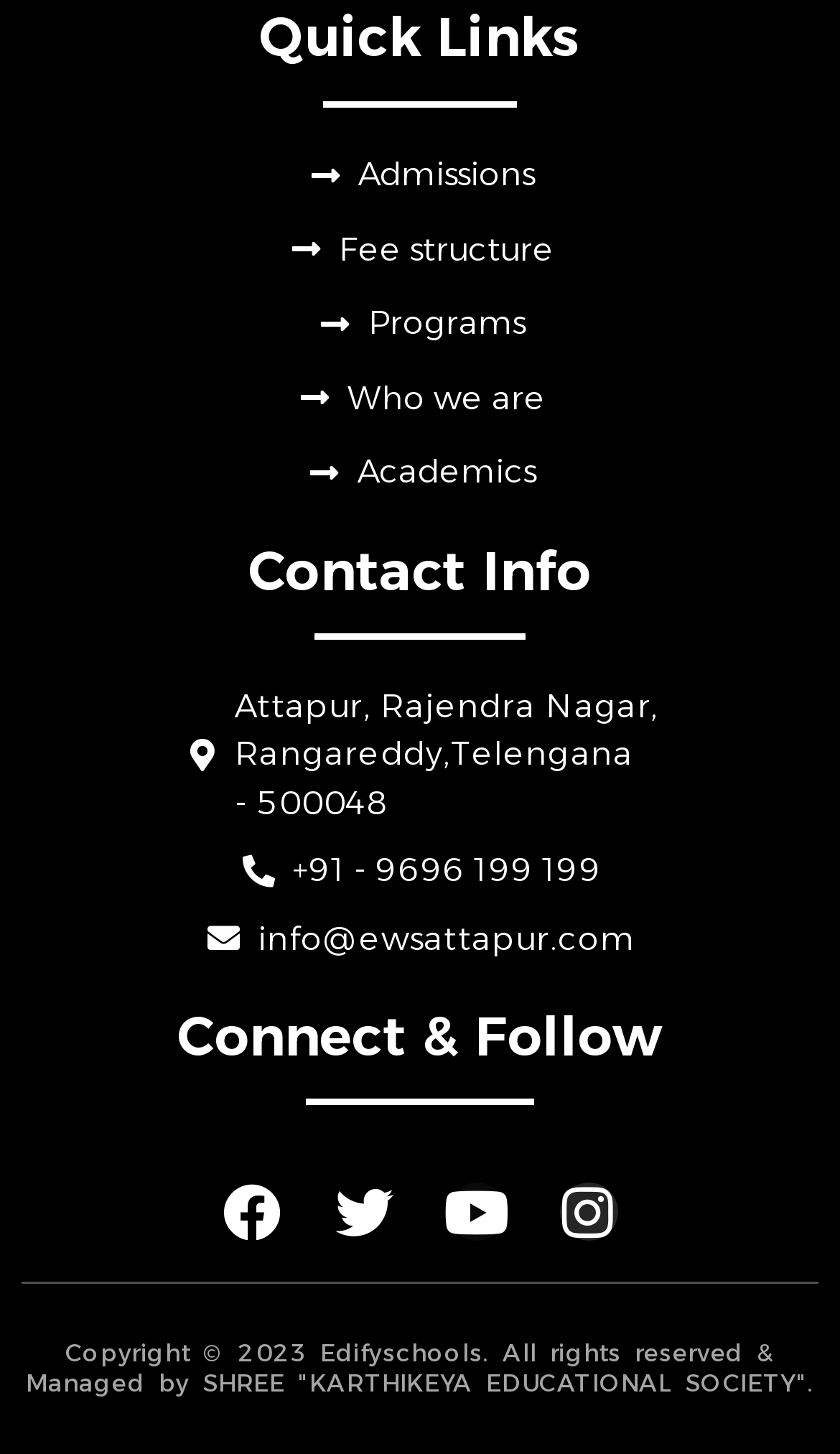Identify the bounding box coordinates of the specific part of the webpage to click to complete this instruction: "Contact us at +91 - 9696 199 199".

[0.285, 0.582, 0.715, 0.616]